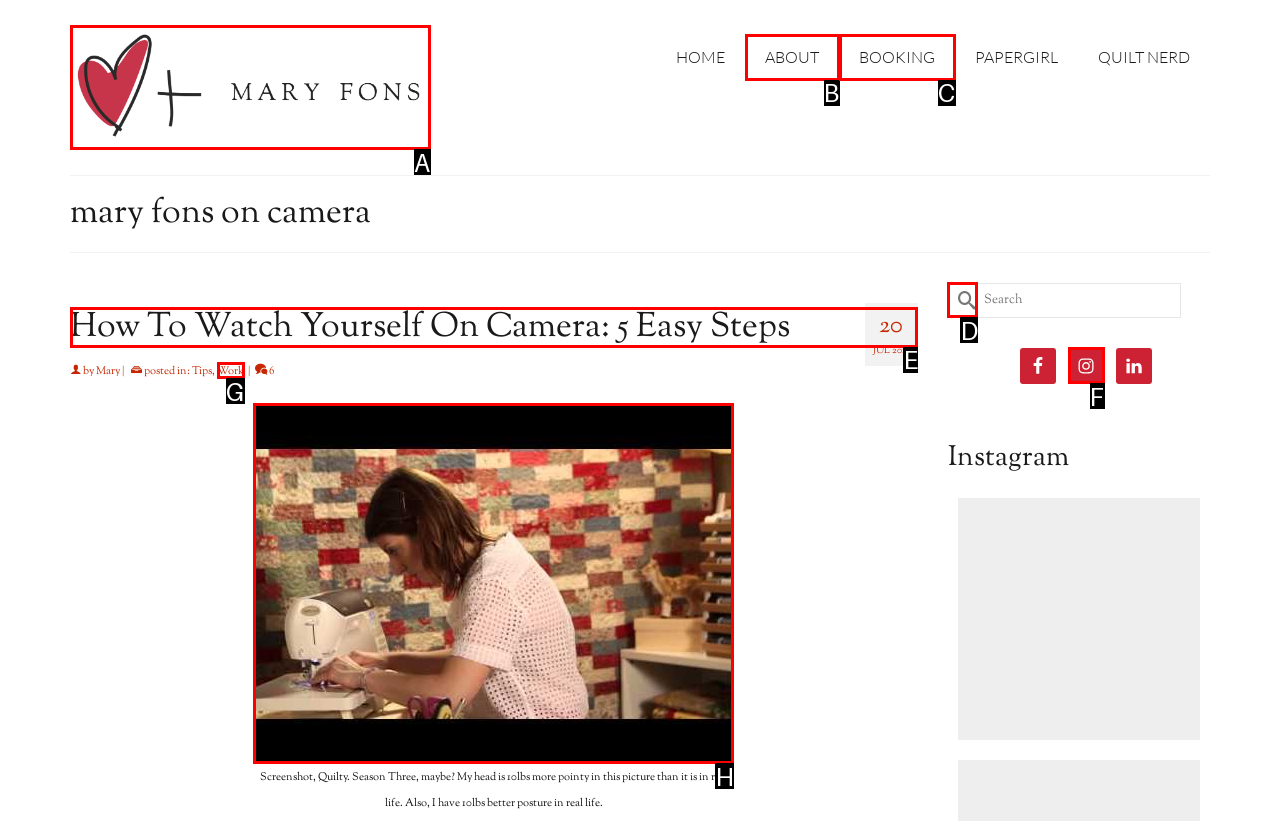Determine which element should be clicked for this task: Read the article 'How To Watch Yourself On Camera: 5 Easy Steps'
Answer with the letter of the selected option.

E